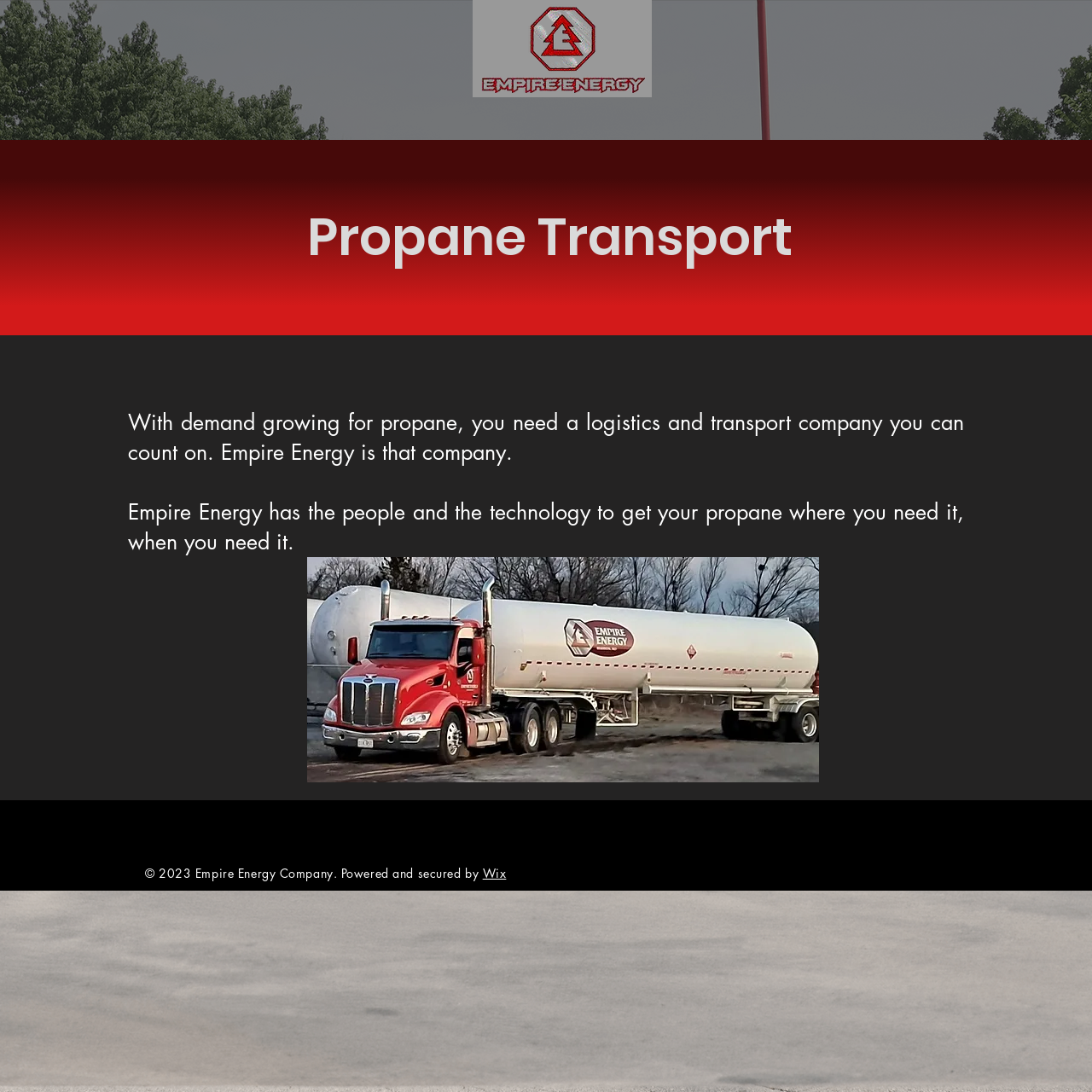Please specify the bounding box coordinates of the region to click in order to perform the following instruction: "View the About page".

[0.429, 0.093, 0.494, 0.123]